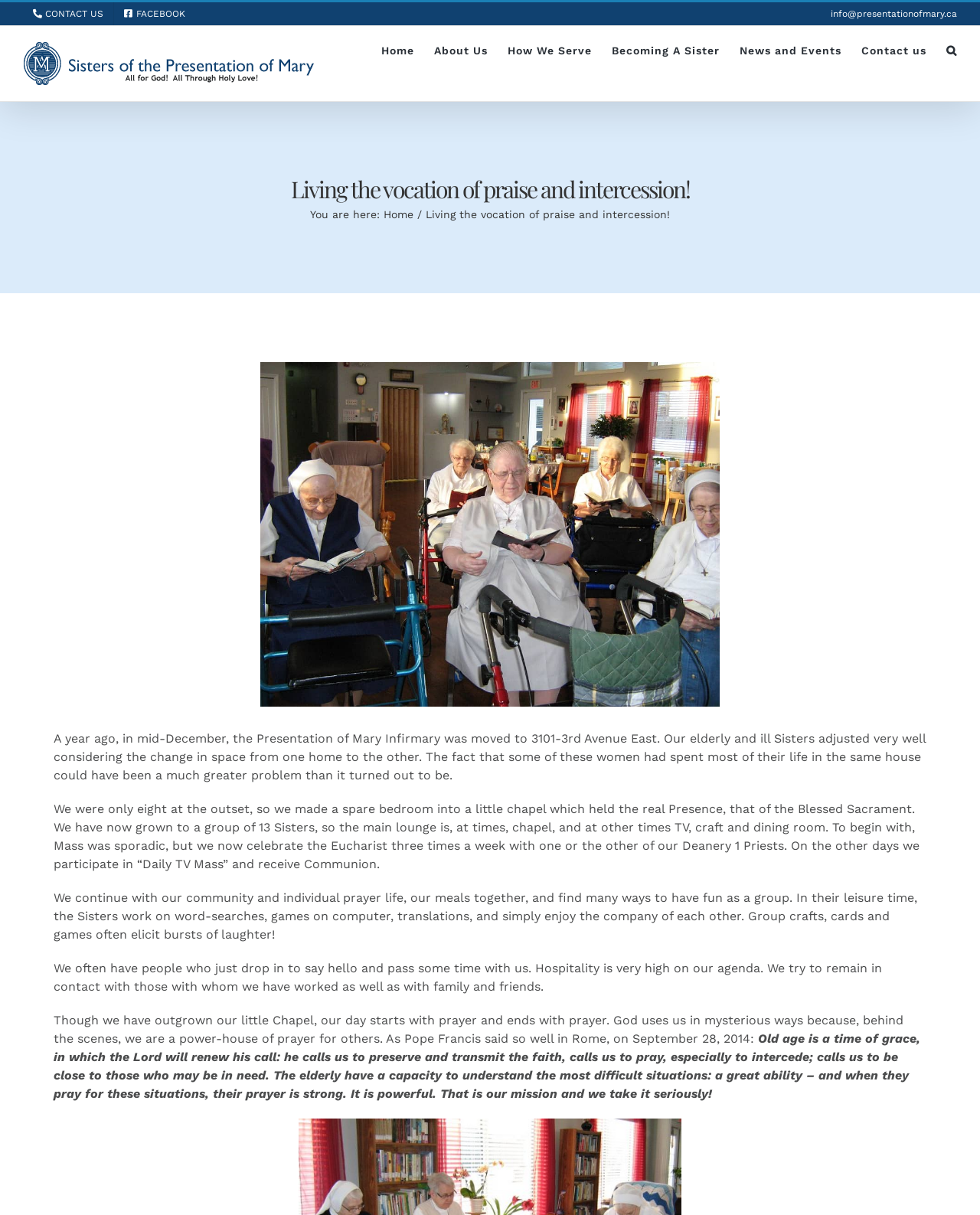Determine the bounding box coordinates for the element that should be clicked to follow this instruction: "Search for something". The coordinates should be given as four float numbers between 0 and 1, in the format [left, top, right, bottom].

[0.966, 0.028, 0.977, 0.055]